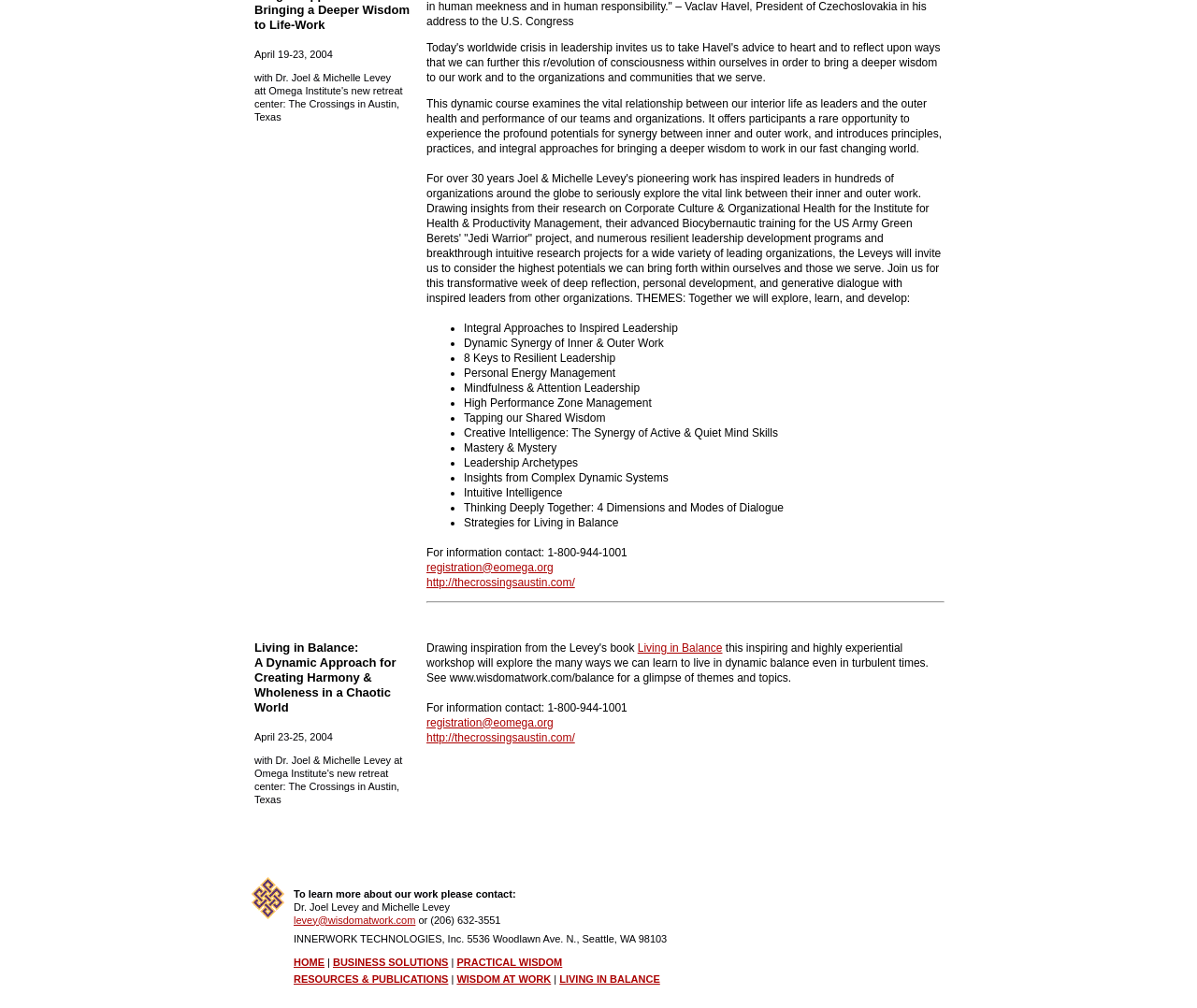Determine the bounding box coordinates of the target area to click to execute the following instruction: "Get more information about the workshop."

[0.356, 0.541, 0.524, 0.554]